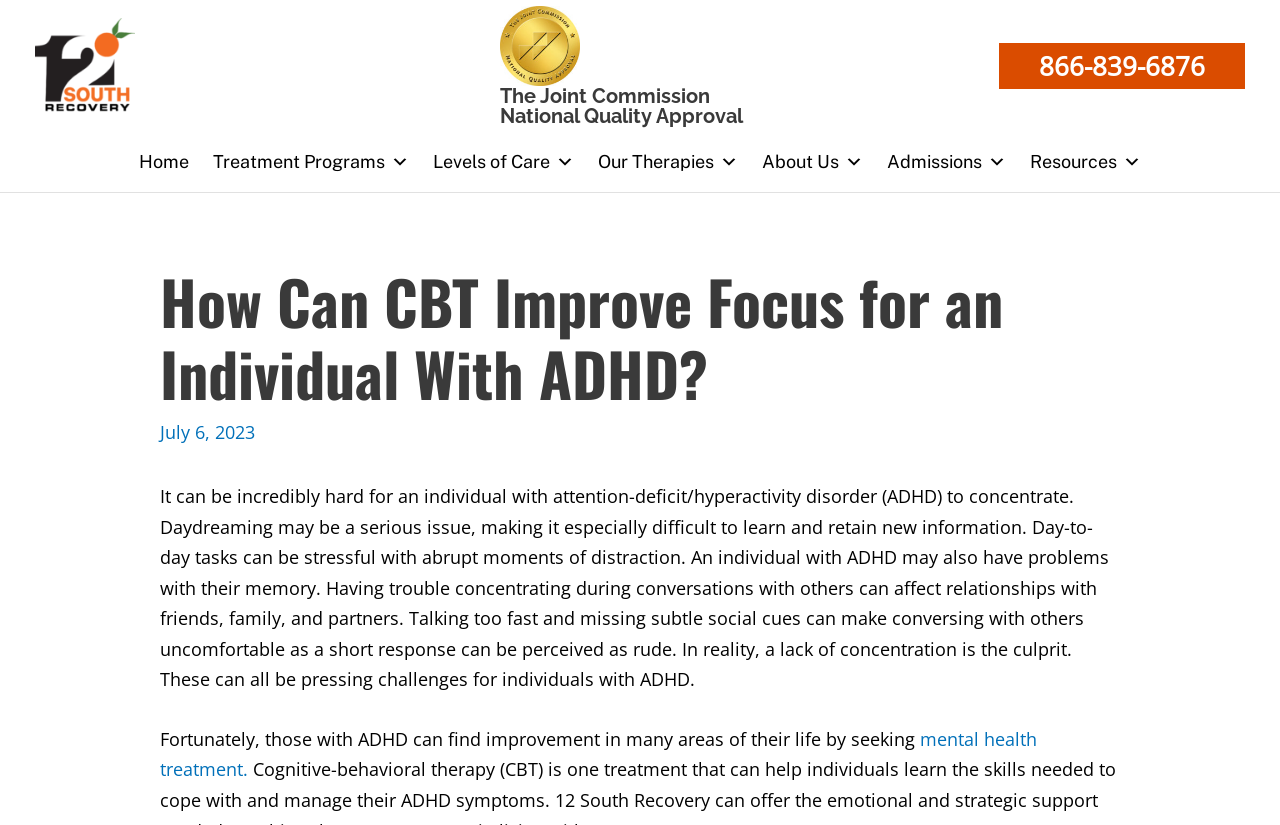Extract the primary headline from the webpage and present its text.

How Can CBT Improve Focus for an Individual With ADHD?